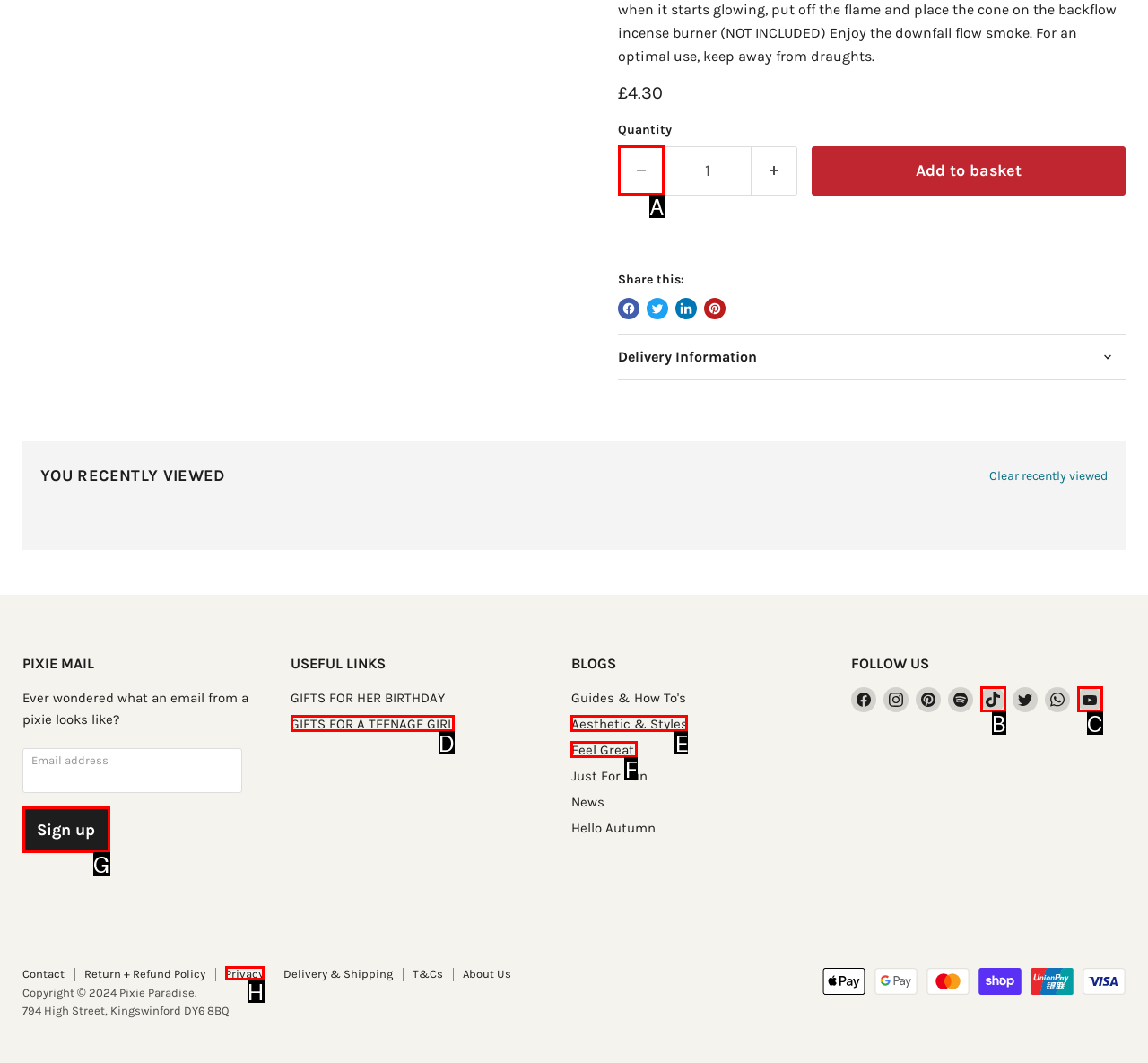Tell me the letter of the option that corresponds to the description: GIFTS FOR A TEENAGE GIRL
Answer using the letter from the given choices directly.

D